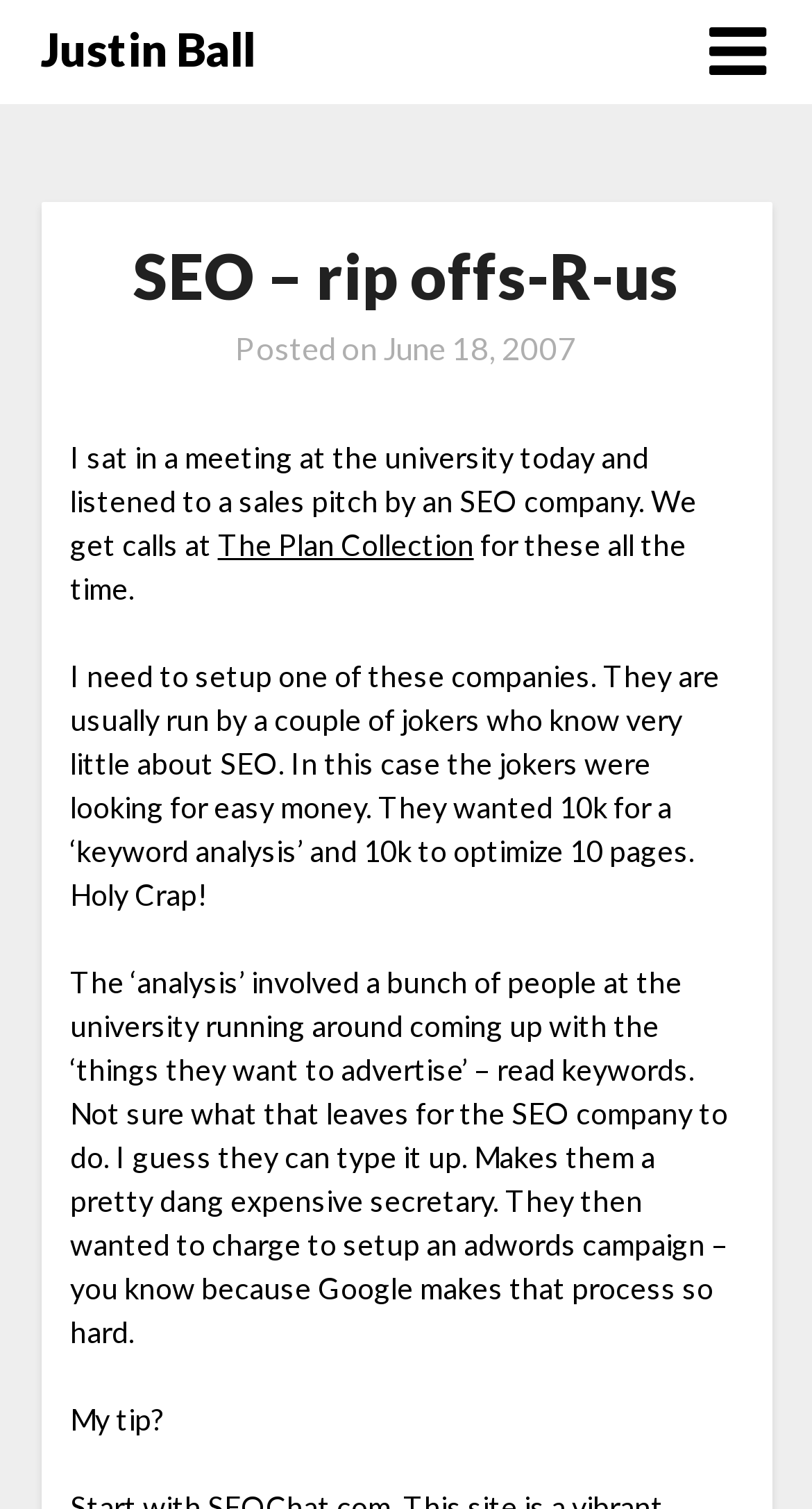Illustrate the webpage with a detailed description.

The webpage appears to be a blog post or article written by Justin Ball, with a focus on SEO (Search Engine Optimization) and a company called "rip offs-R-us". 

At the top left of the page, there is a link to Justin Ball's profile or website. On the top right, there is an expanded link with an icon, which leads to a header section. 

The header section contains the title "SEO – rip offs-R-us" and a posting date of "June 18, 2007". Below the title, there is a paragraph of text that describes a meeting at a university where an SEO company pitched their services. 

The text continues to describe the author's experience with the SEO company, including their skepticism about the company's services and prices. The author mentions that the company wanted to charge $10,000 for a "keyword analysis" and $10,000 to optimize 10 pages, which the author believes is excessive. 

The text also criticizes the company's plan to set up an AdWords campaign, implying that it's not a difficult task. The author concludes with a tip, but the exact nature of the tip is not specified.